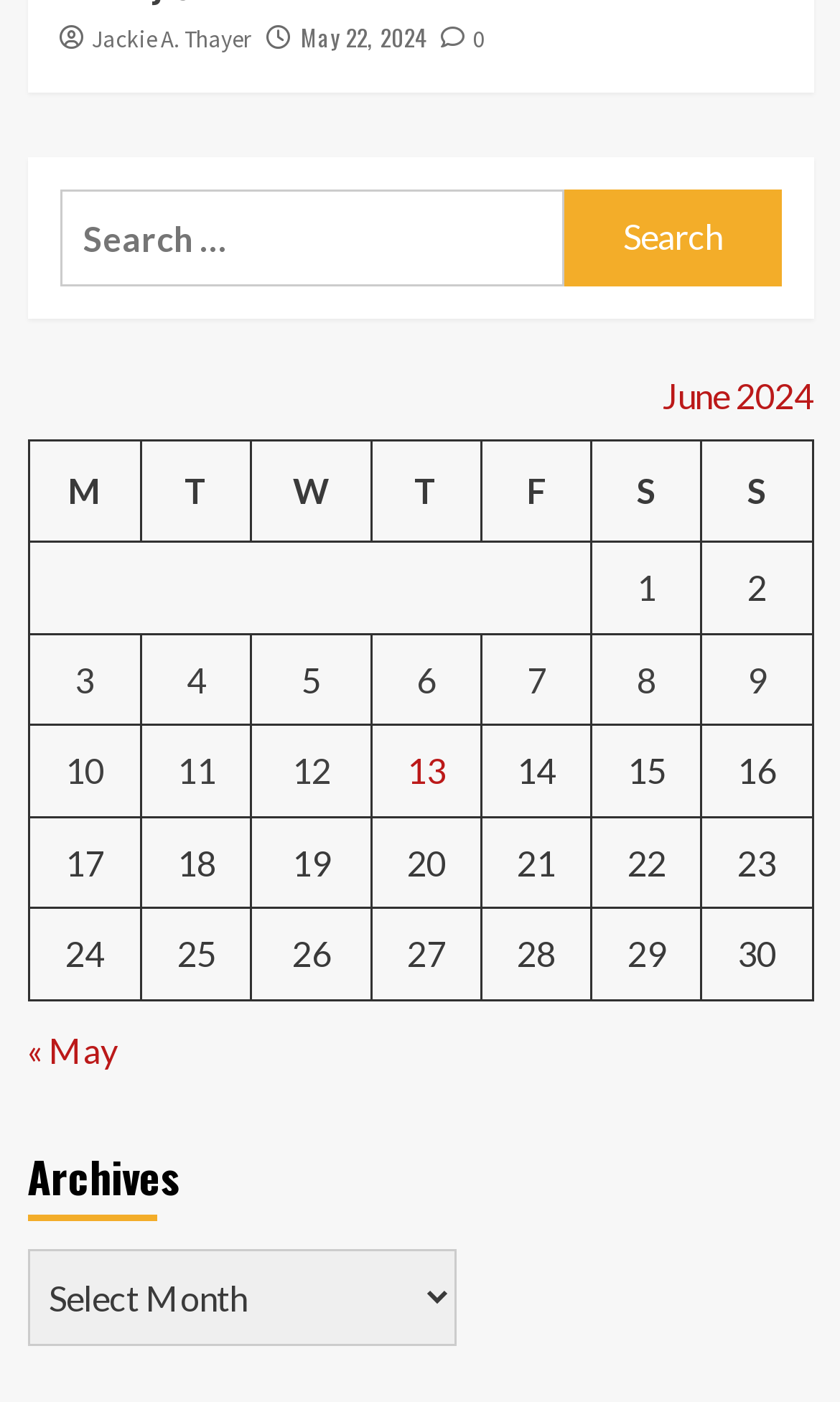Determine the coordinates of the bounding box that should be clicked to complete the instruction: "Select an archive". The coordinates should be represented by four float numbers between 0 and 1: [left, top, right, bottom].

[0.032, 0.892, 0.542, 0.961]